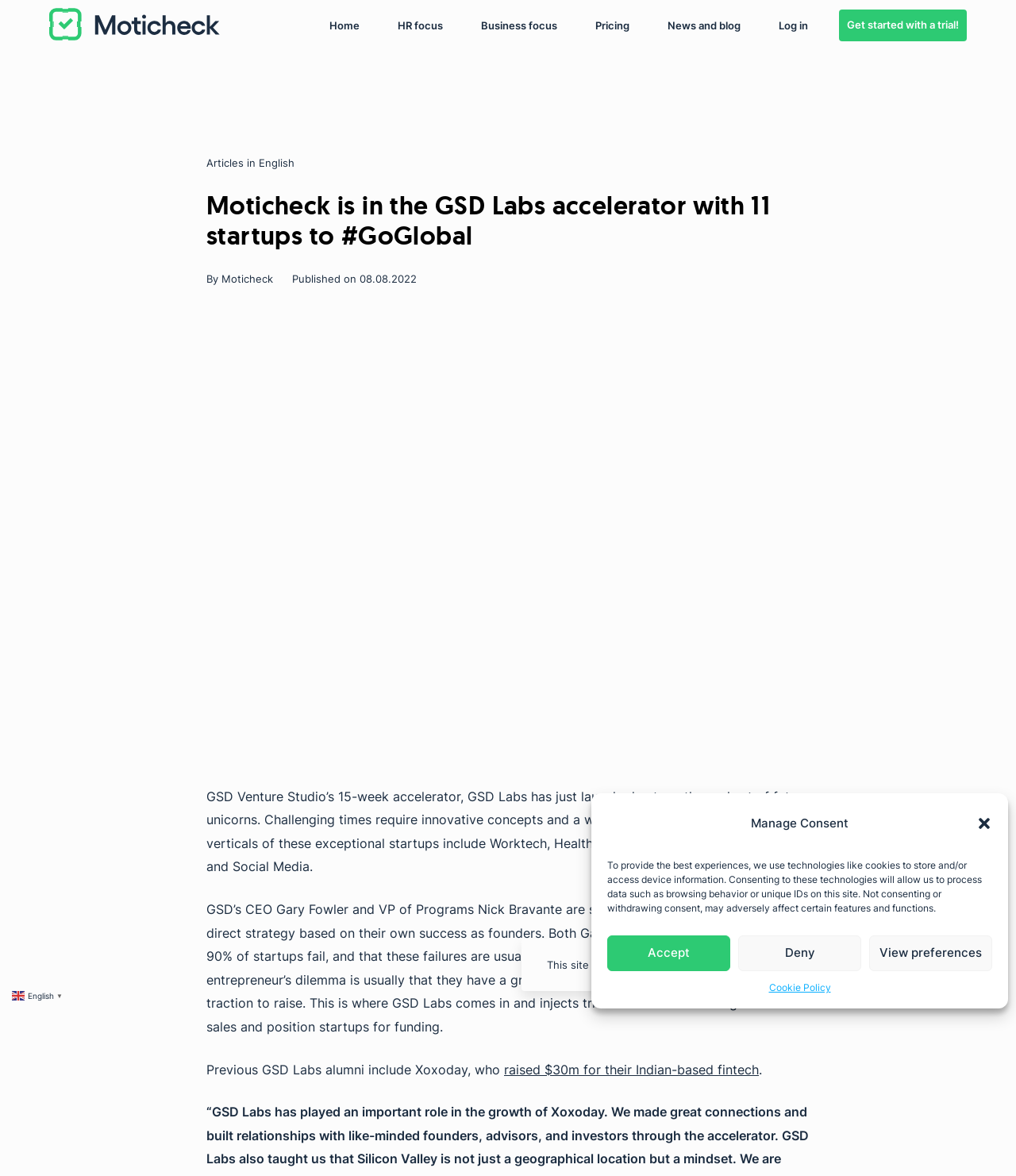Elaborate on the information and visuals displayed on the webpage.

The webpage appears to be a news article or blog post from Moticheck, a company that focuses on leadership quality, leadership development, mentoring, AI, employee experience, employee engagement, job satisfaction, company culture, and work-life balance. 

At the top of the page, there is a navigation header with links to different sections of the website, including "Home", "HR focus", "Business focus", "Pricing", "News and blog", and "Log in". 

Below the navigation header, there is a prominent call-to-action button "Get started with a trial!".

The main content of the page is an article titled "Moticheck is in the GSD Labs accelerator with 11 startups to #GoGlobal". The article has a heading, followed by the author's name and publication date. The content of the article discusses GSD Venture Studio's 15-week accelerator, GSD Labs, and its latest cohort of startups. The article also mentions the CEO and VP of Programs of GSD, and their approach to helping startups grow.

On the left side of the article, there is a figure or image that takes up most of the vertical space. There are also several smaller figures or icons scattered throughout the page.

At the bottom of the page, there is a cookie consent dialog with buttons to "Accept", "Deny", or "View preferences". There is also a link to the "Cookie Policy" and a statement about the use of cookies on the site.

In the bottom right corner of the page, there is a status indicator and a button to "Accept cookies". Above this, there is a link to the "Privacy Policy" and a statement about the use of cookies on the site.

Finally, in the top right corner of the page, there is a language selector with a link to switch to English.